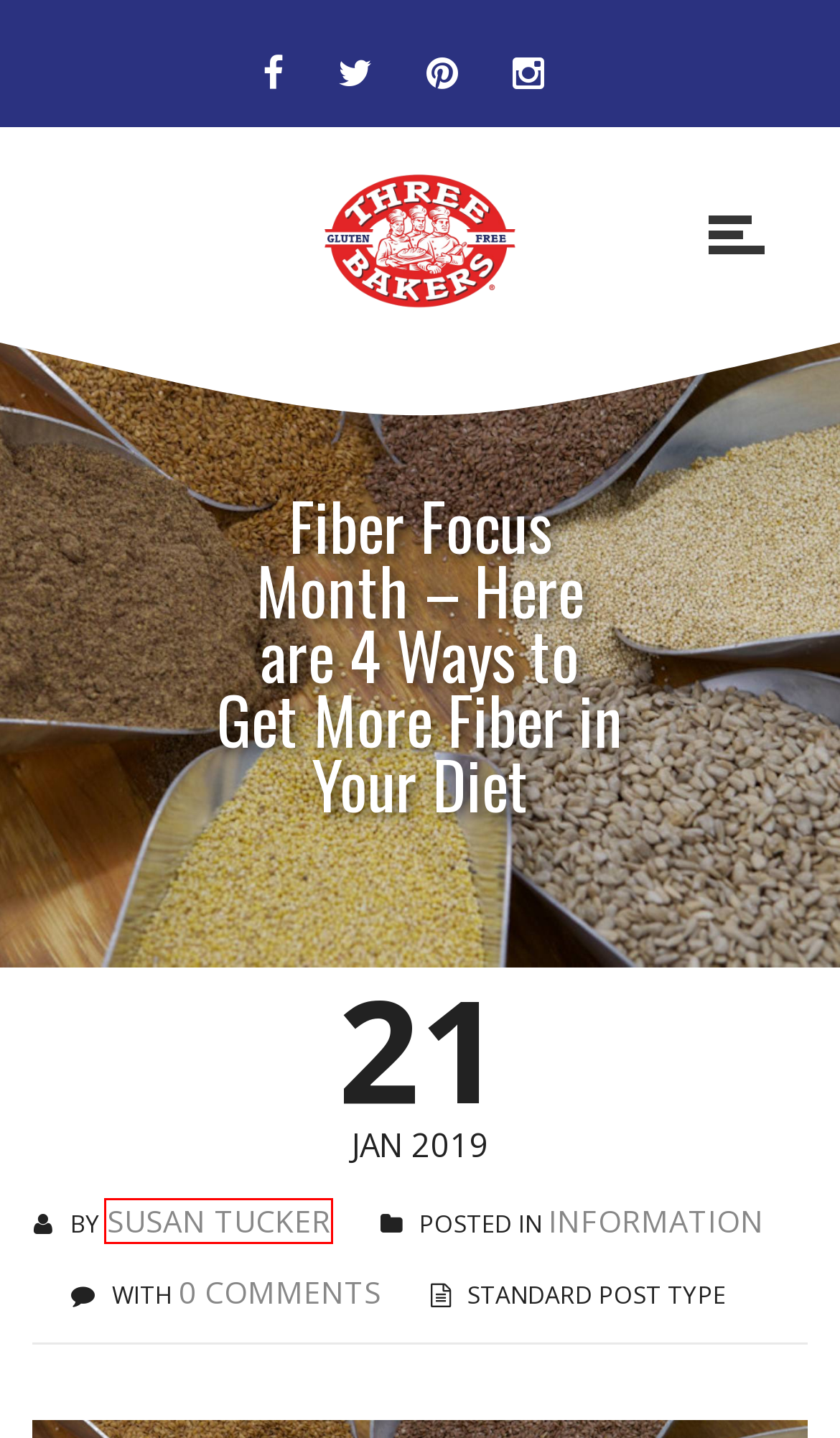You are given a screenshot of a webpage with a red bounding box around an element. Choose the most fitting webpage description for the page that appears after clicking the element within the red bounding box. Here are the candidates:
A. Contact - Three Bakers
B. Privacy Policy - Three Bakers
C. Gluten Free Bakery | Gluten Free Bread, Pizza, Rolls & Buns
D. 7 Soups to Keep You Warm All Winter Long - Three Bakers
E. Careers - Three Bakers
F. Susan Tucker, Author at Three Bakers
G. Breads Archives - Three Bakers
H. Information Archives - Three Bakers

F